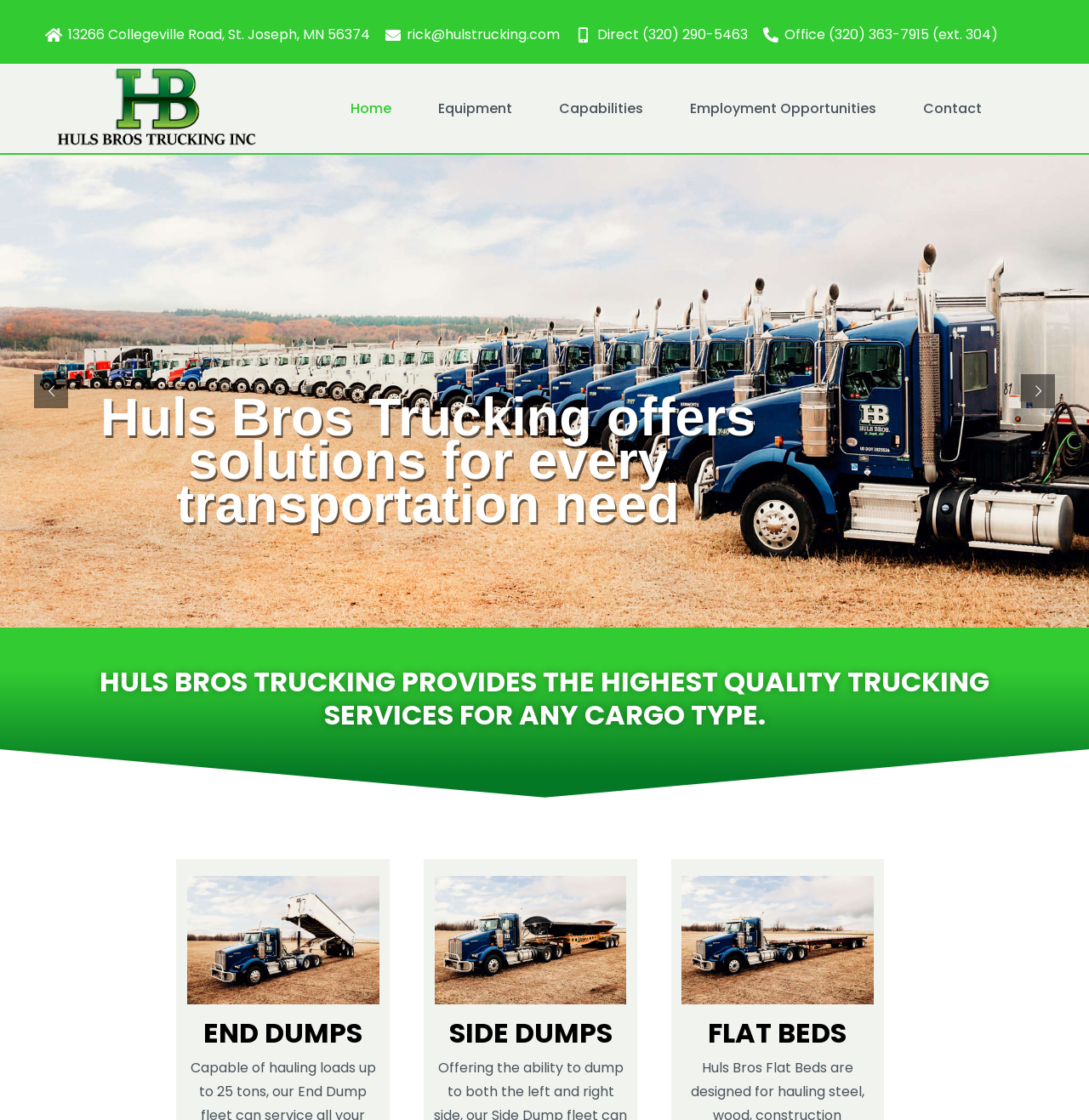What types of trucks are mentioned on the webpage?
Based on the visual content, answer with a single word or a brief phrase.

End Dumps, Side Dumps, Flat Beds, Dry Vans